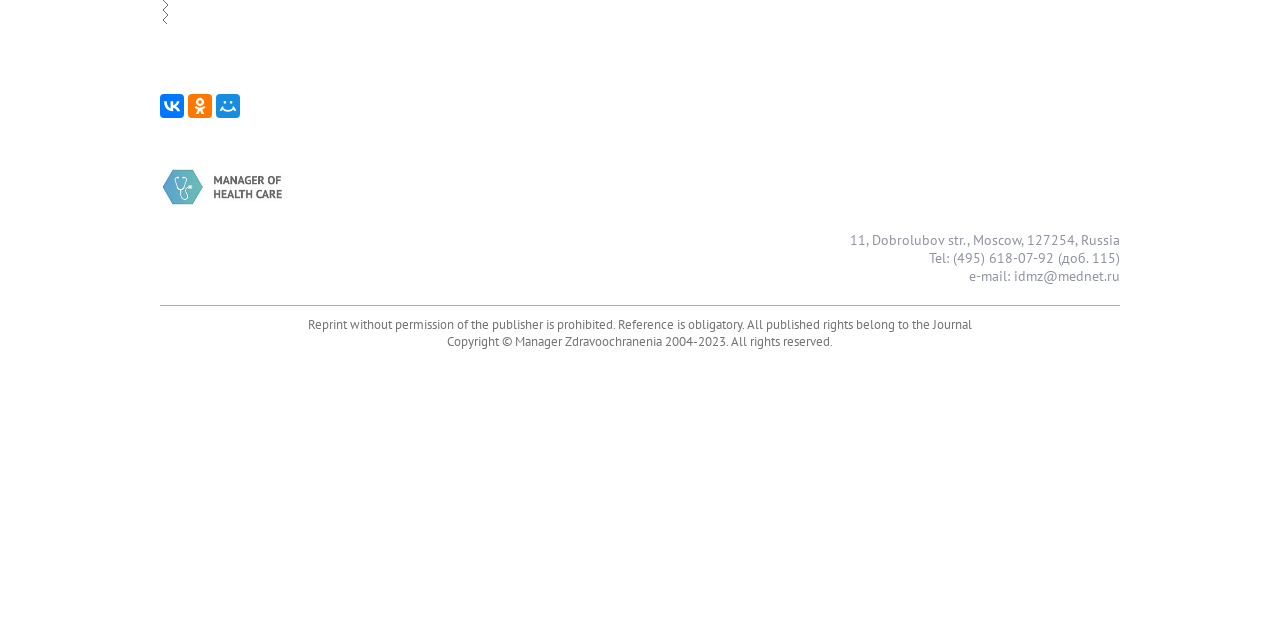Find the bounding box of the UI element described as: "Madyanova V. V. [1]". The bounding box coordinates should be given as four float values between 0 and 1, i.e., [left, top, right, bottom].

[0.396, 0.006, 0.501, 0.052]